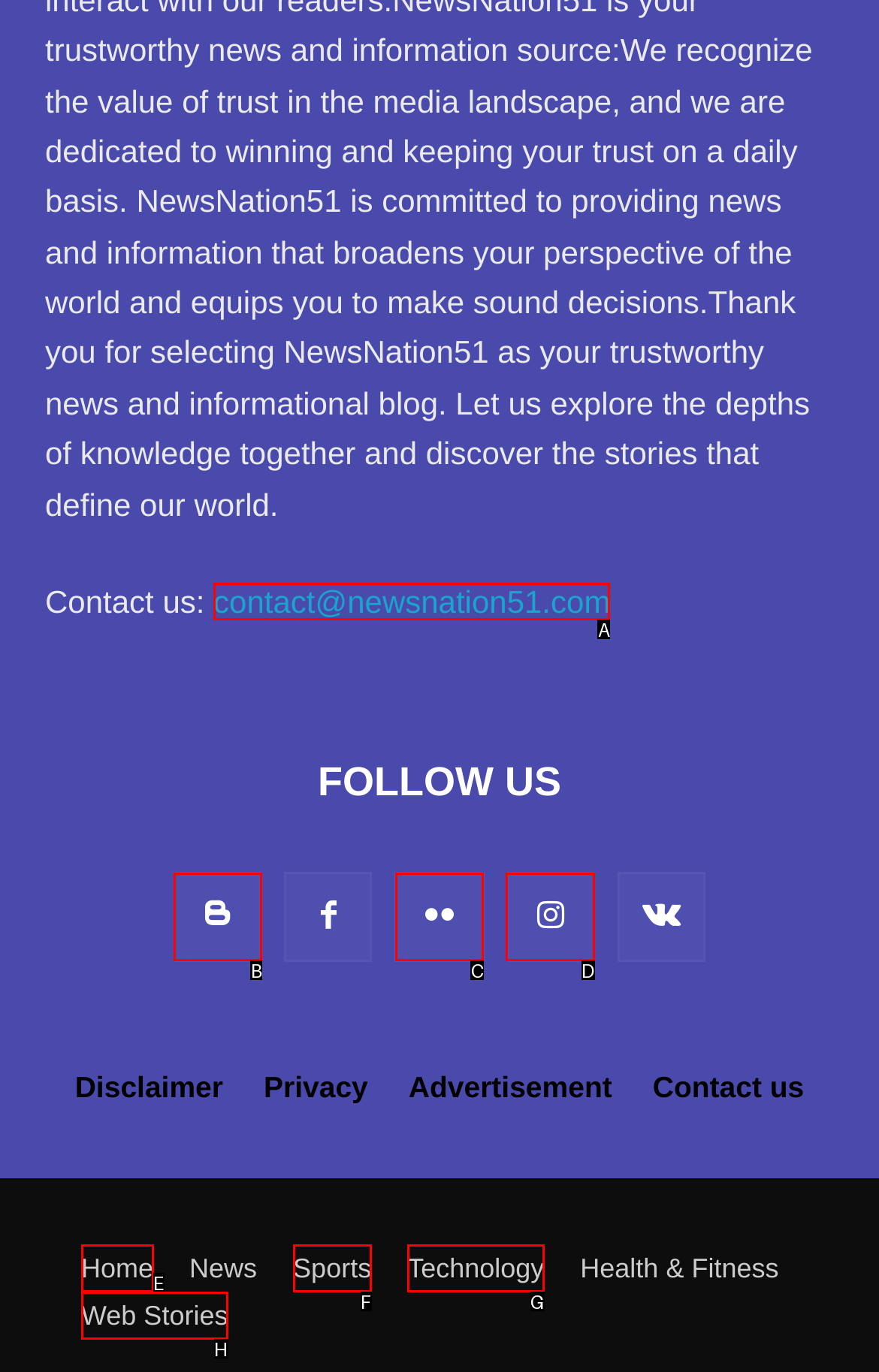Given the task: Contact us via email, indicate which boxed UI element should be clicked. Provide your answer using the letter associated with the correct choice.

A